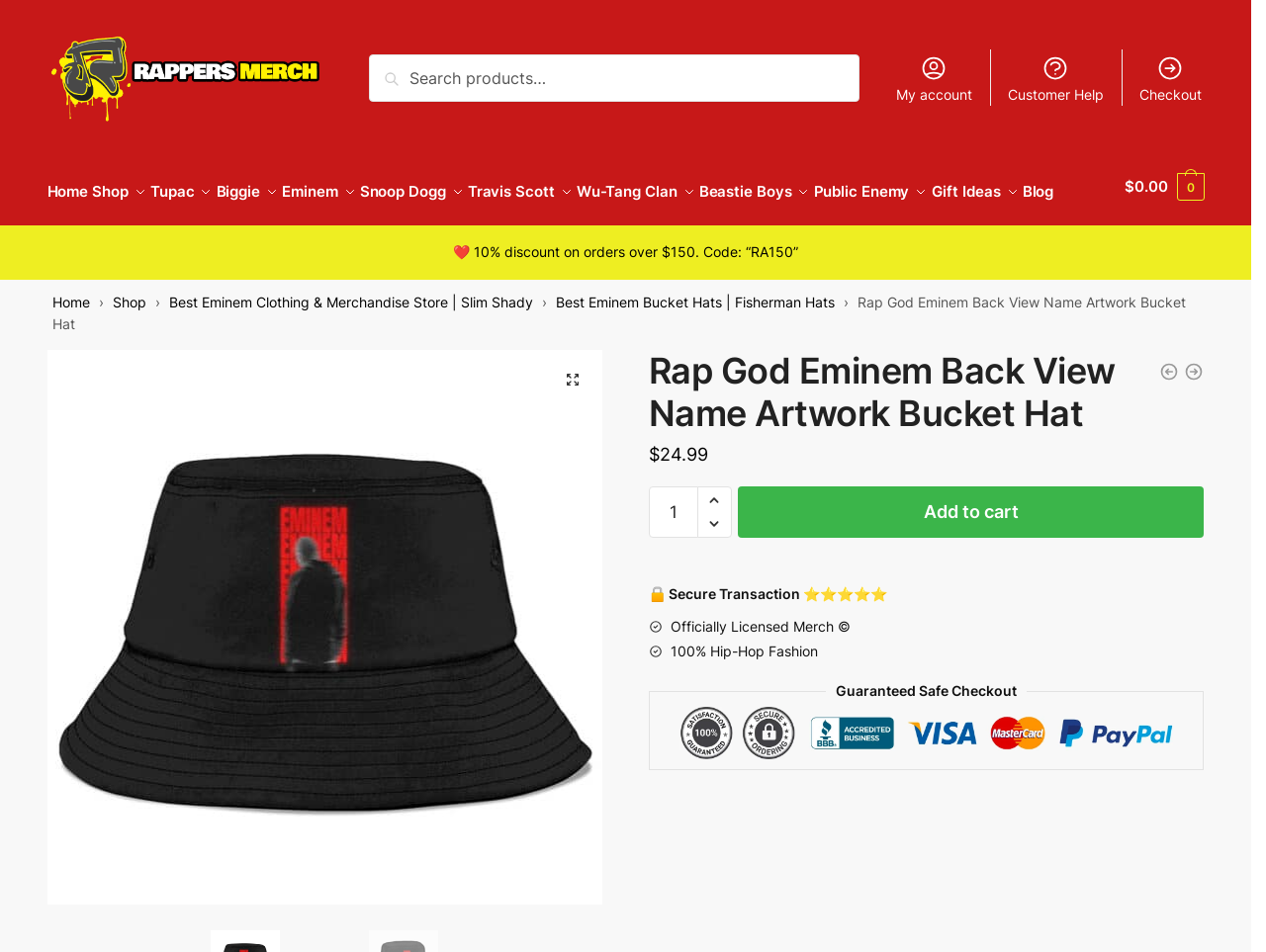Please find the bounding box coordinates of the element that you should click to achieve the following instruction: "Search for something". The coordinates should be presented as four float numbers between 0 and 1: [left, top, right, bottom].

[0.291, 0.057, 0.679, 0.107]